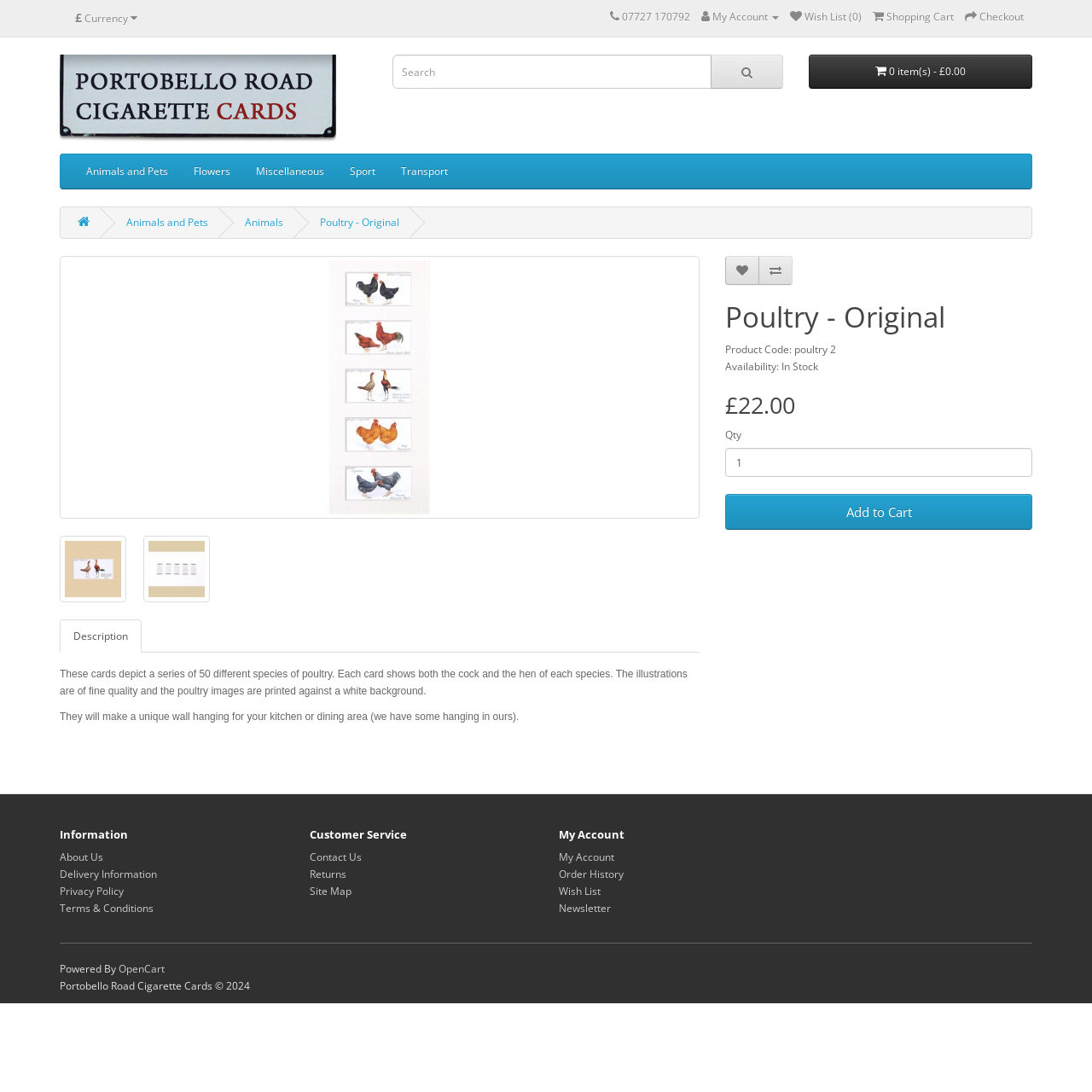Please identify the primary heading of the webpage and give its text content.

Poultry - Original